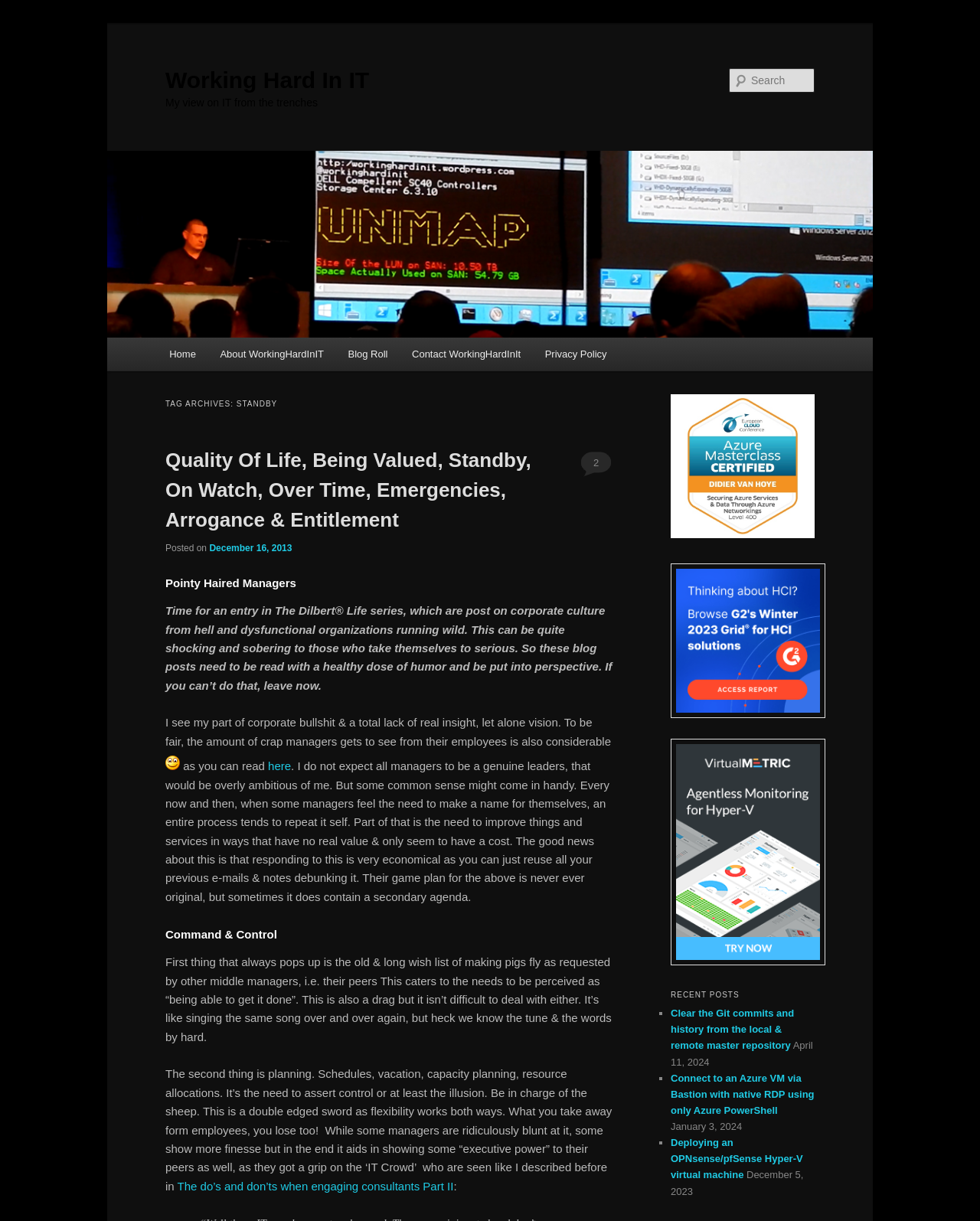Using the element description: "December 16, 2013", determine the bounding box coordinates for the specified UI element. The coordinates should be four float numbers between 0 and 1, [left, top, right, bottom].

[0.214, 0.445, 0.298, 0.453]